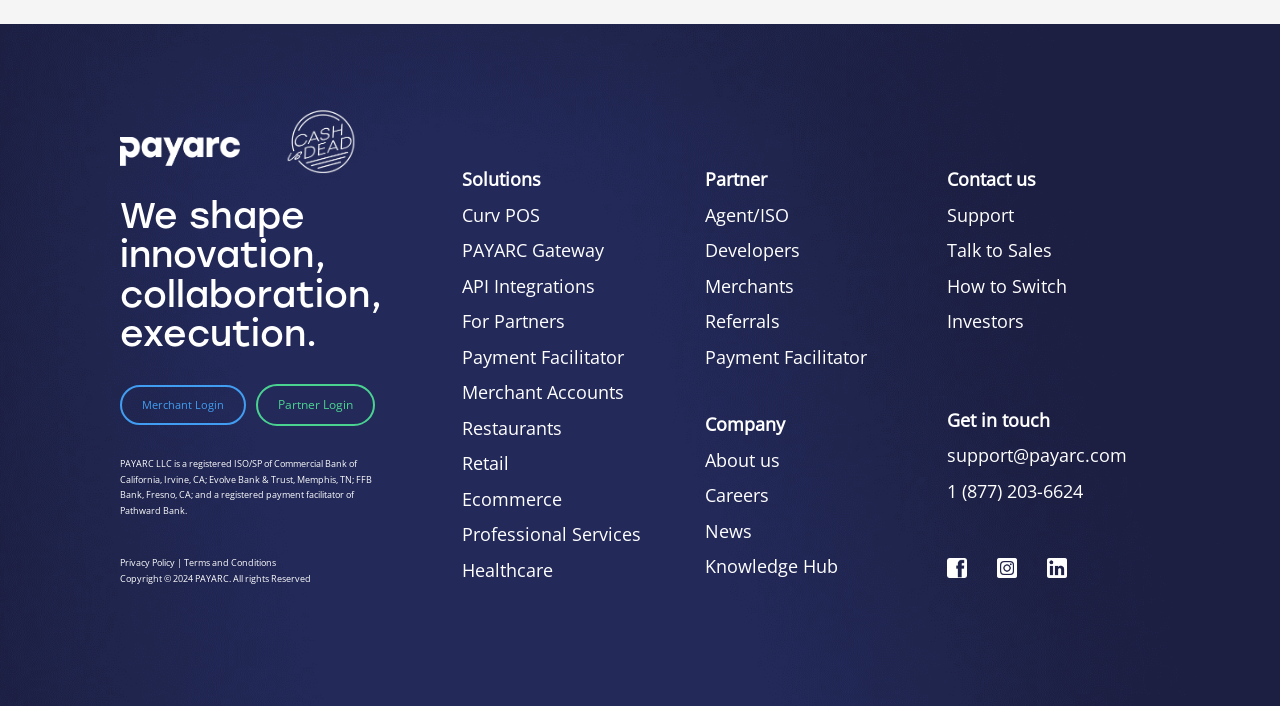Locate the bounding box of the user interface element based on this description: "Company".

[0.551, 0.584, 0.613, 0.618]